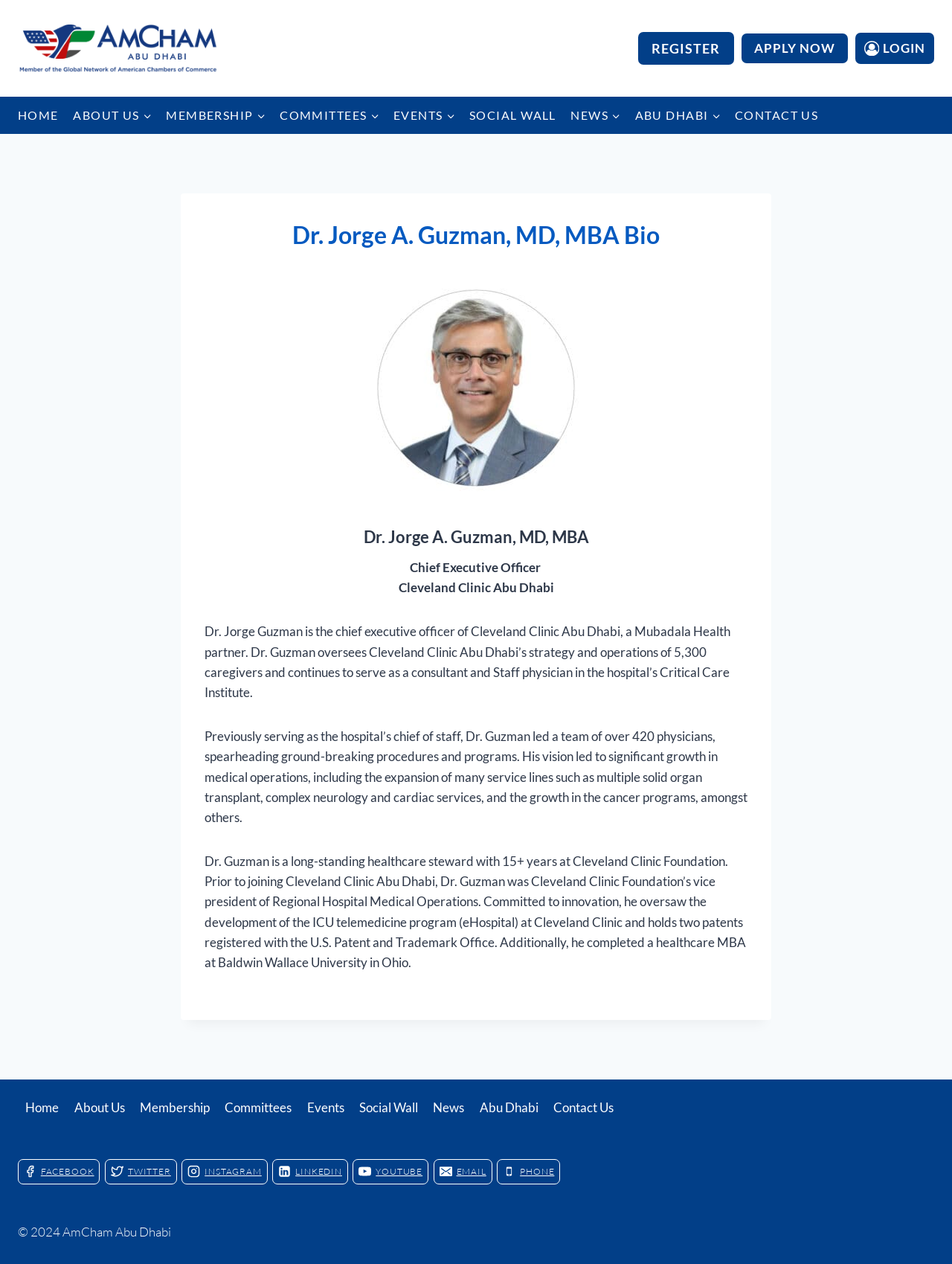Identify the bounding box coordinates for the region of the element that should be clicked to carry out the instruction: "Click the Facebook link in the footer". The bounding box coordinates should be four float numbers between 0 and 1, i.e., [left, top, right, bottom].

[0.019, 0.917, 0.105, 0.937]